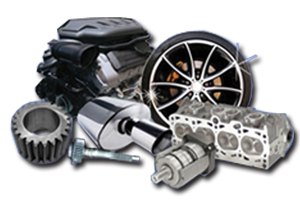Refer to the image and provide an in-depth answer to the question: 
What is the purpose of the visual?

The image serves as a visual representation of Omobams Auto Parts' dedication to providing a wide range of quality automotive solutions, ensuring that customers can find the necessary parts for their vehicles, whether it's for repair or enhancement projects.